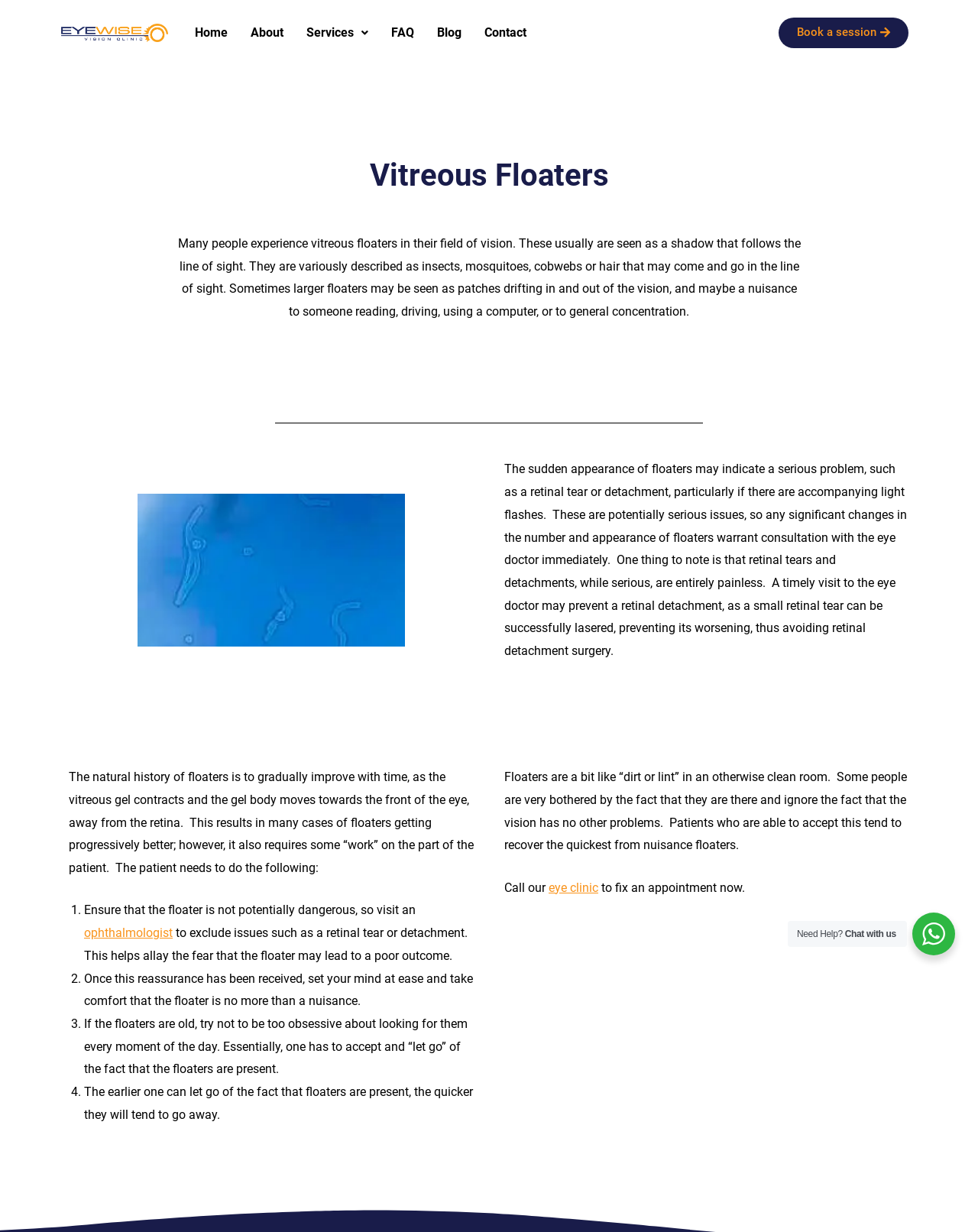Determine the bounding box coordinates of the clickable area required to perform the following instruction: "Click the 'Book a session' button". The coordinates should be represented as four float numbers between 0 and 1: [left, top, right, bottom].

[0.796, 0.014, 0.929, 0.039]